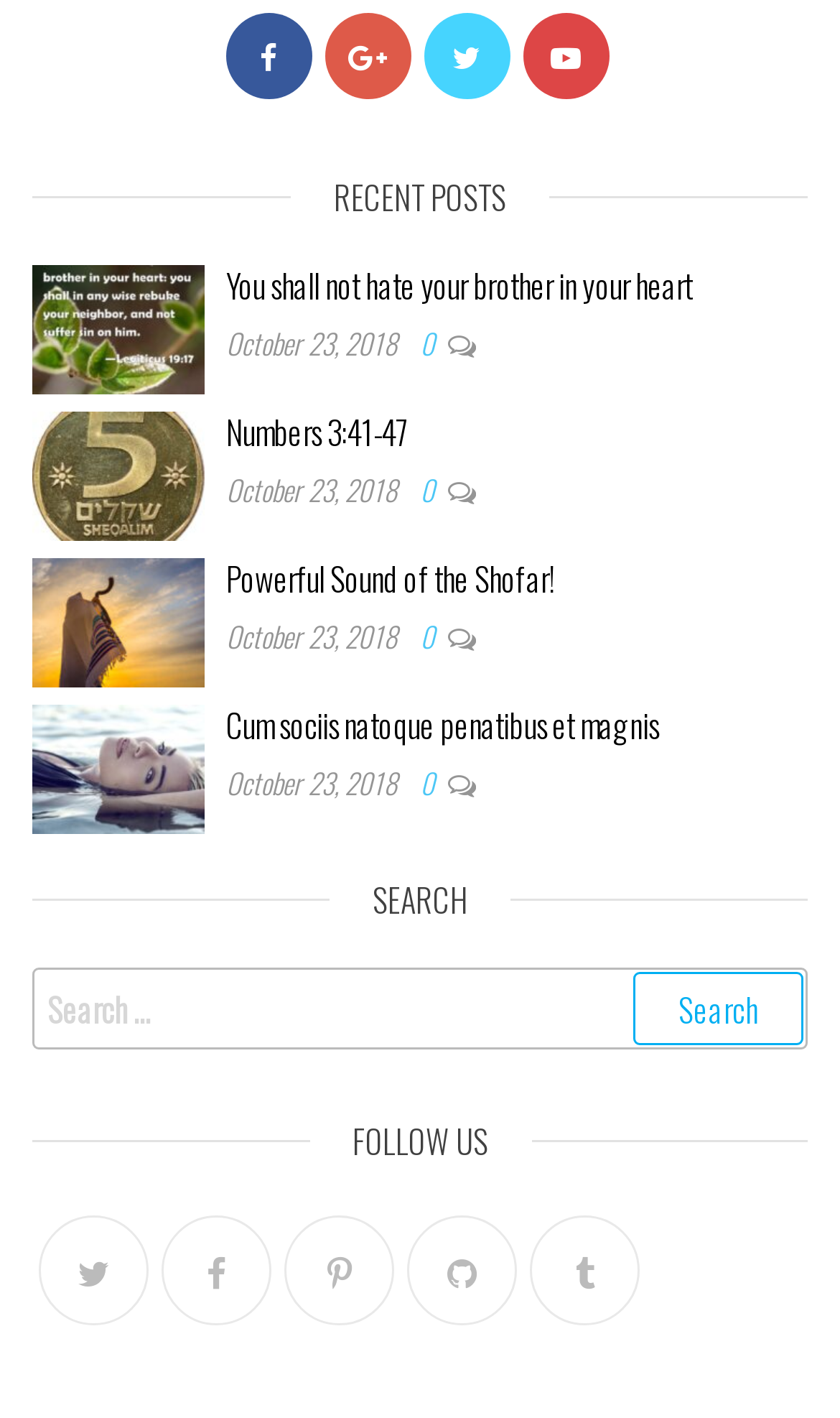Locate and provide the bounding box coordinates for the HTML element that matches this description: "Numbers 3:41-47".

[0.269, 0.287, 0.486, 0.321]